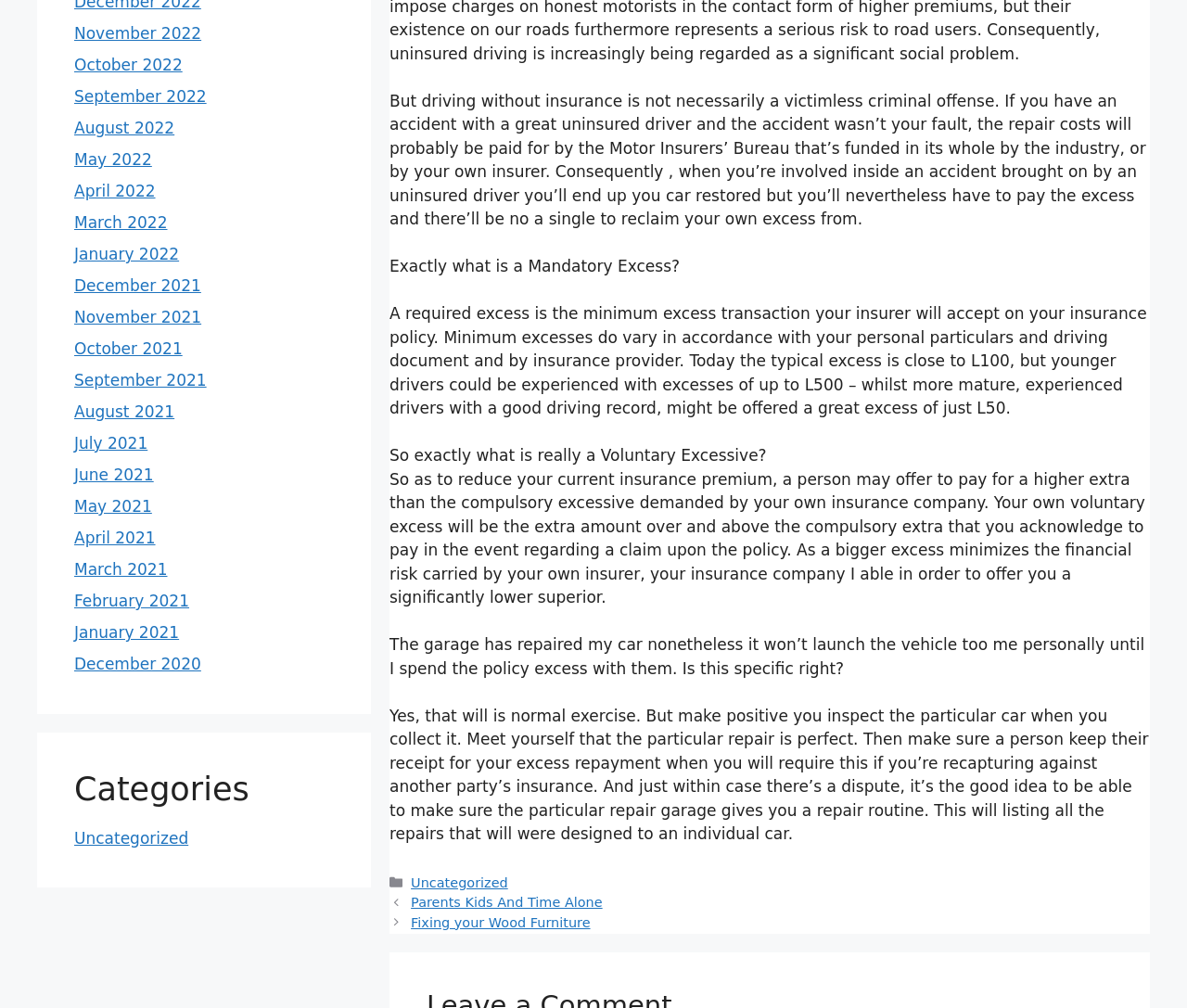Provide the bounding box coordinates for the UI element that is described by this text: "Uncategorized". The coordinates should be in the form of four float numbers between 0 and 1: [left, top, right, bottom].

[0.062, 0.822, 0.159, 0.84]